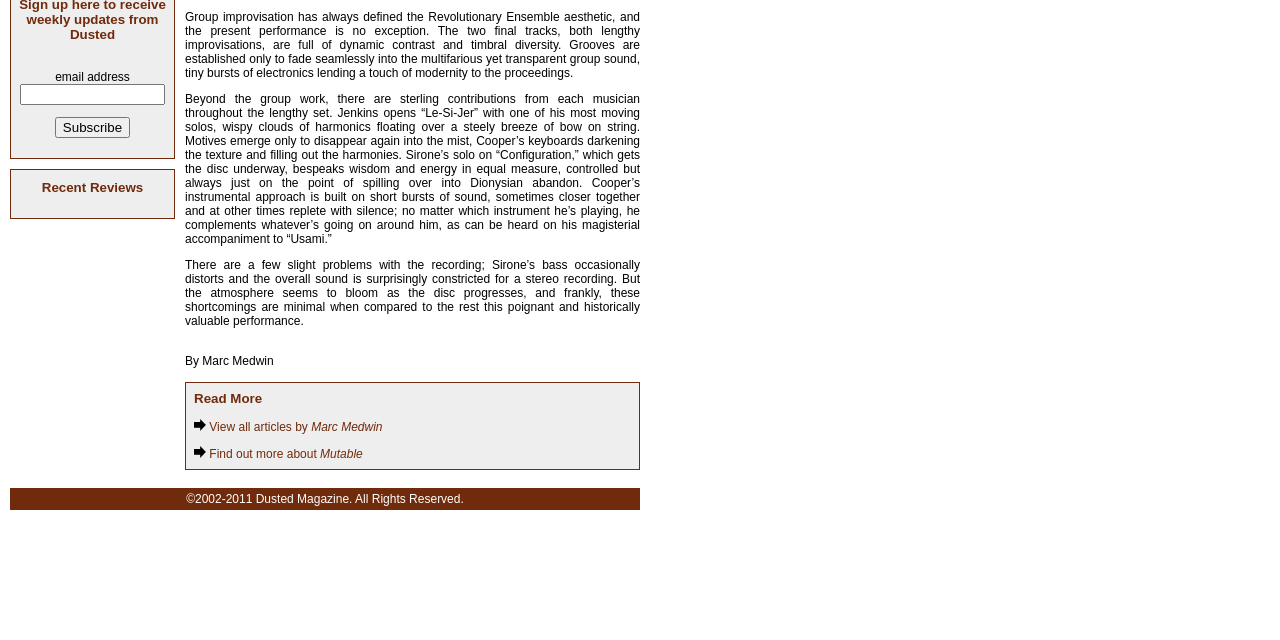Given the element description: "Find out more about Mutable", predict the bounding box coordinates of this UI element. The coordinates must be four float numbers between 0 and 1, given as [left, top, right, bottom].

[0.152, 0.699, 0.283, 0.721]